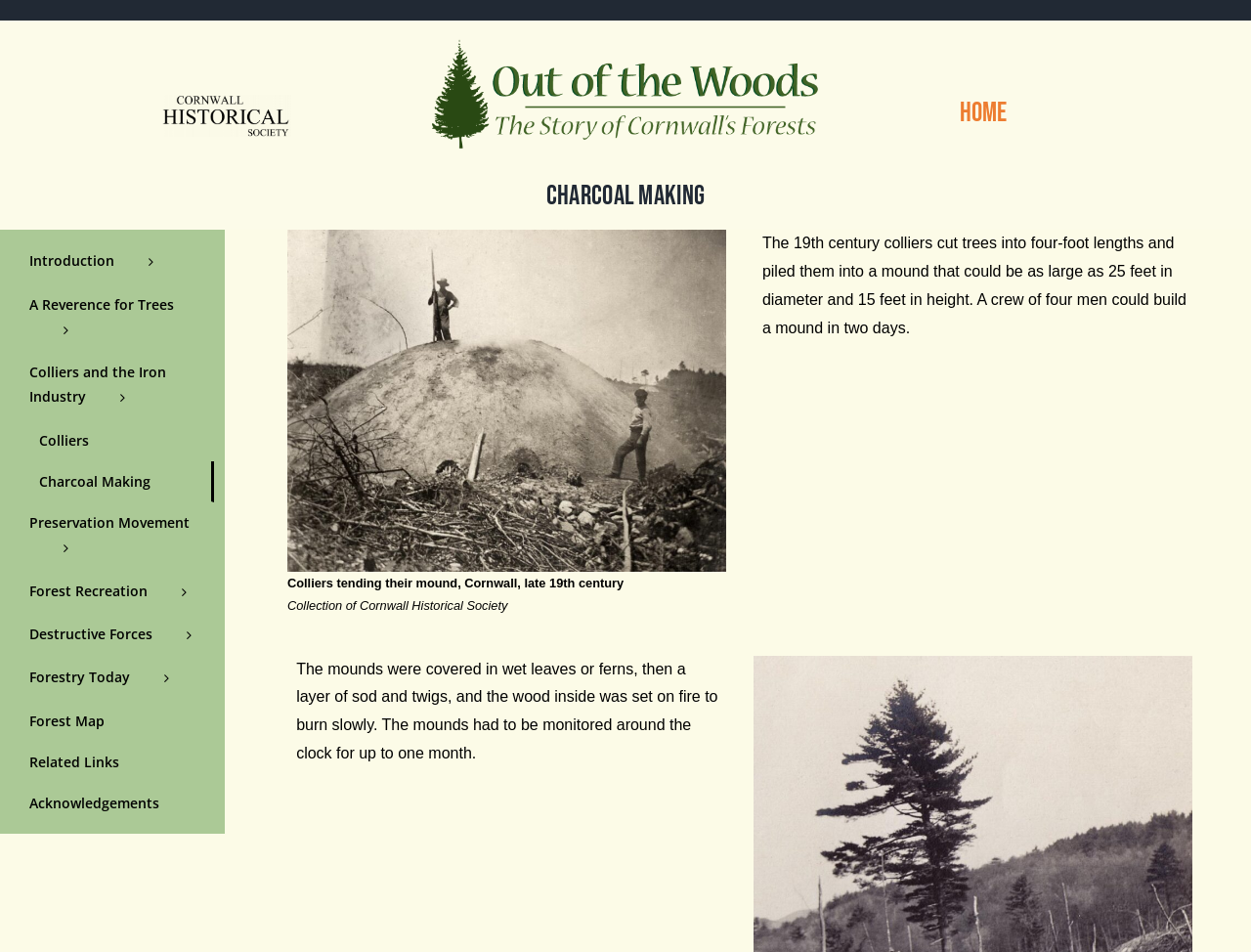Using the details from the image, please elaborate on the following question: What is the name of the society that owns the collection?

The text 'Collection of Cornwall Historical Society' indicates that the collection is owned by the Cornwall Historical Society.